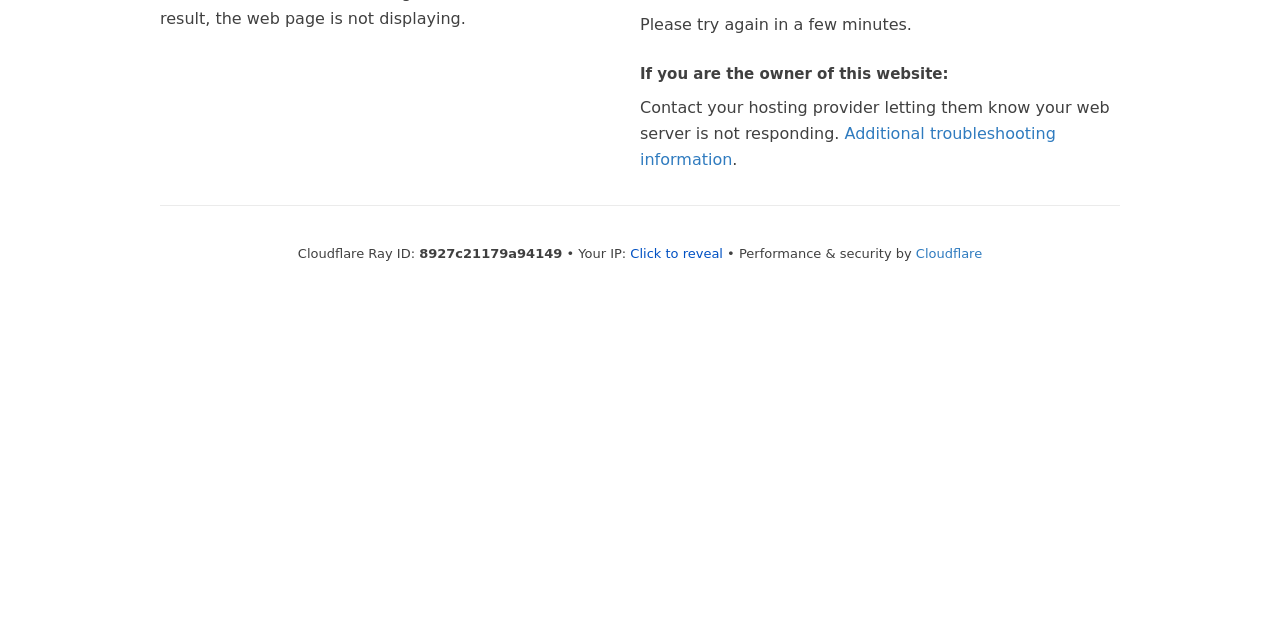Given the element description "Click to reveal" in the screenshot, predict the bounding box coordinates of that UI element.

[0.492, 0.384, 0.565, 0.407]